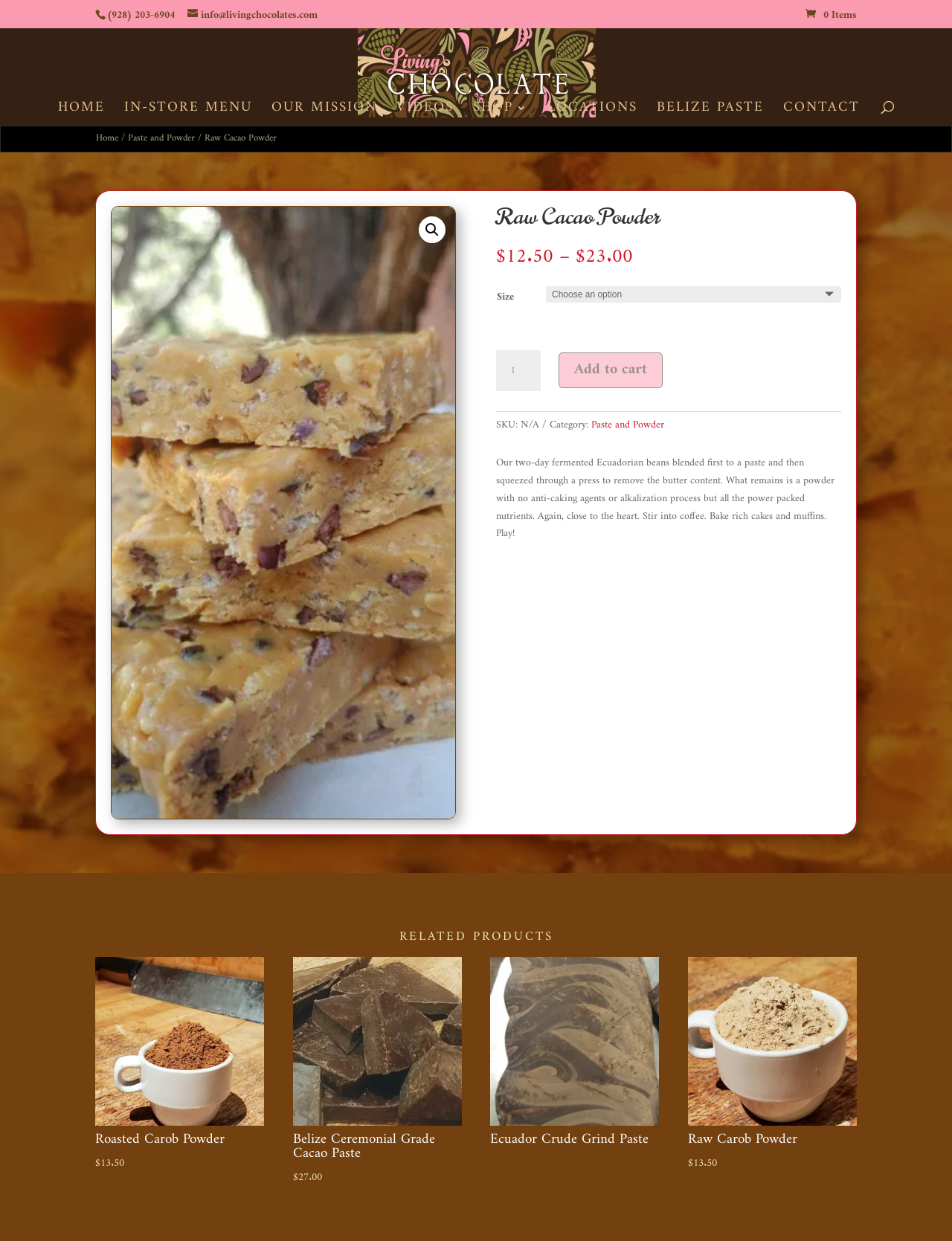Provide your answer in one word or a succinct phrase for the question: 
What is the phone number of Living Chocolate?

(928) 203-6904